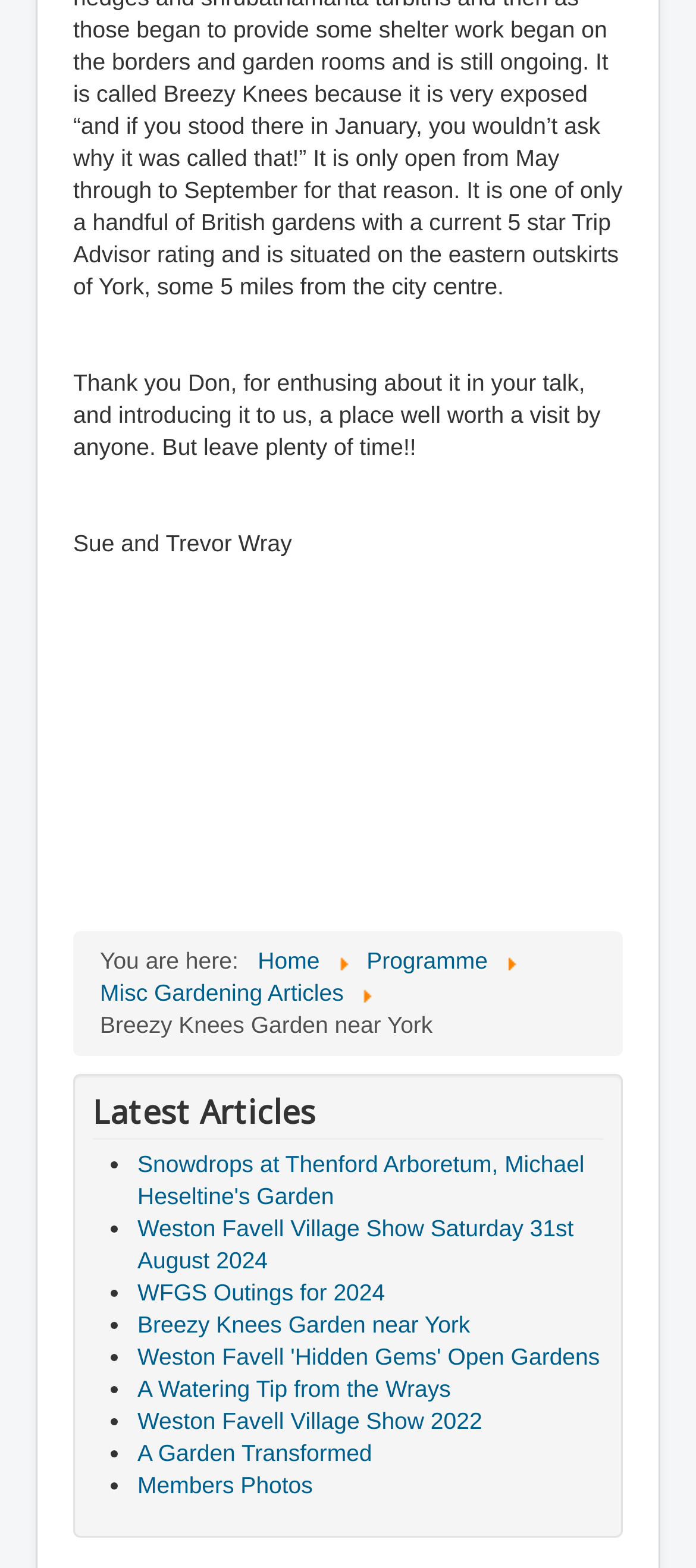How many articles are listed under 'Latest Articles'?
Using the information presented in the image, please offer a detailed response to the question.

I counted the number of links under the 'Latest Articles' heading, and there are 9 links, each representing a separate article.